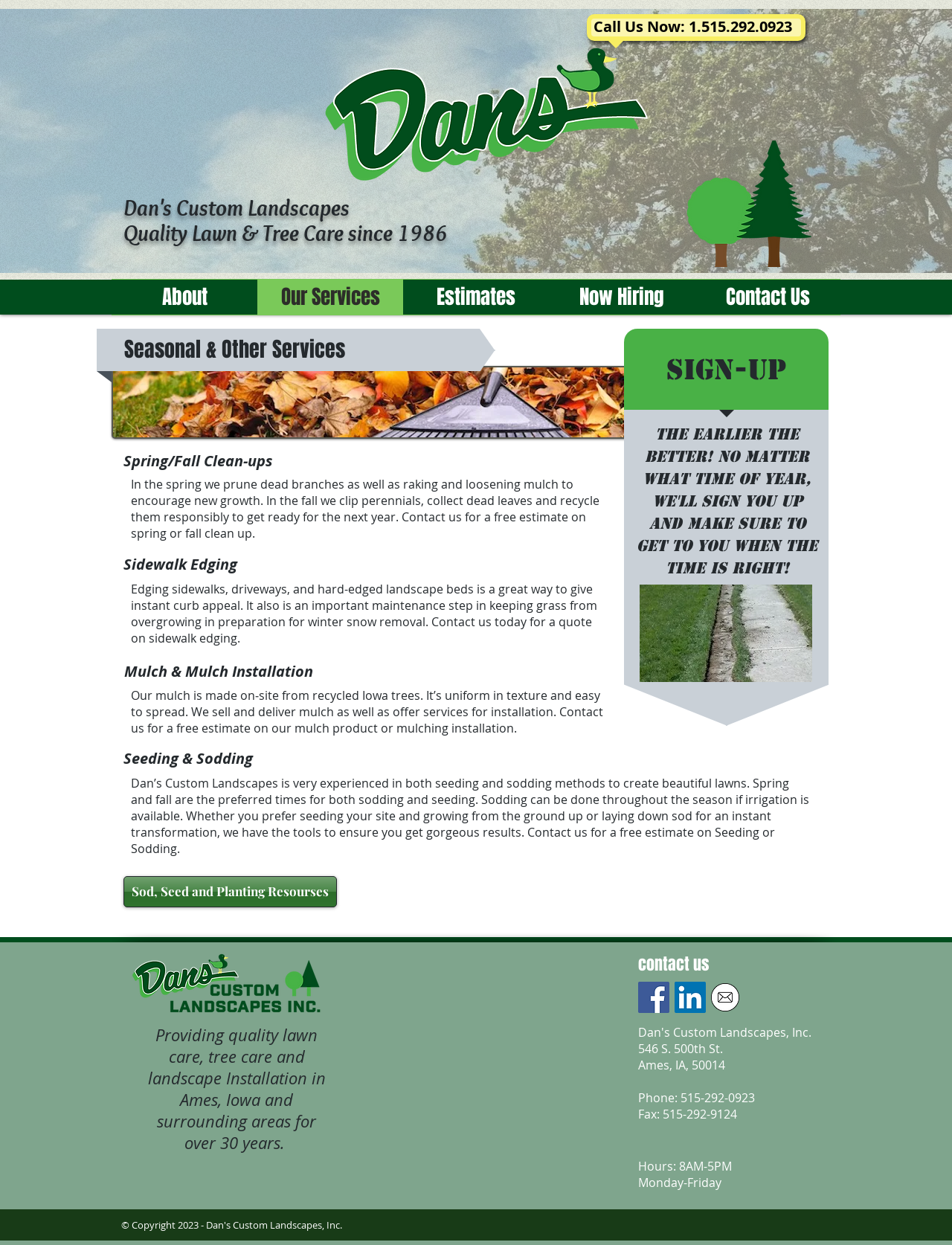Pinpoint the bounding box coordinates of the area that must be clicked to complete this instruction: "Contact us for a quote on sidewalk edging".

[0.138, 0.467, 0.627, 0.519]